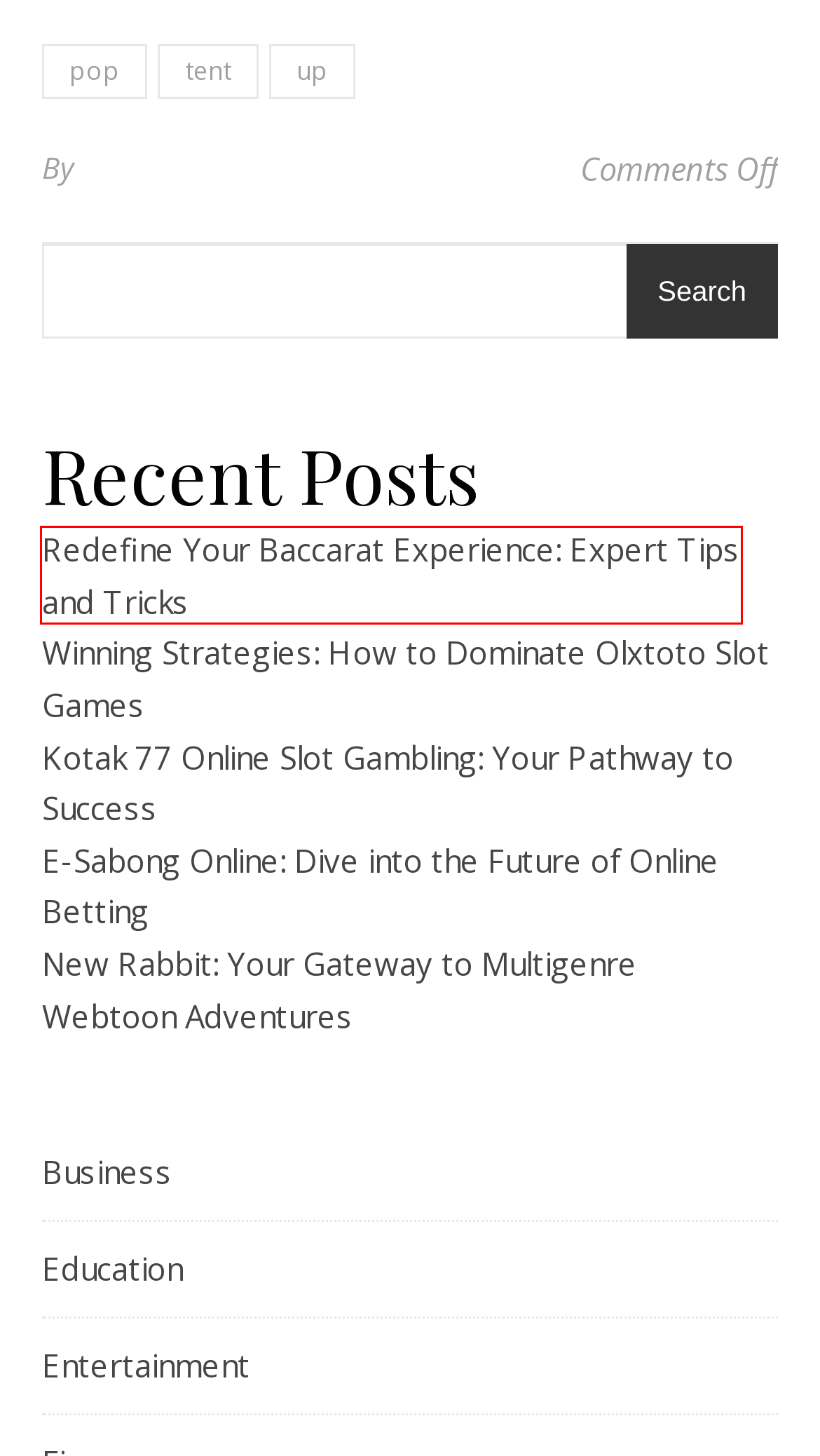You are given a screenshot of a webpage with a red rectangle bounding box around an element. Choose the best webpage description that matches the page after clicking the element in the bounding box. Here are the candidates:
A. pop – Trainspotting
B. Redefine Your Baccarat Experience: Expert Tips and Tricks – Trainspotting
C. up – Trainspotting
D. E-Sabong Online: Dive into the Future of Online Betting – Trainspotting
E. tent – Trainspotting
F. Winning Strategies: How to Dominate Olxtoto Slot Games – Trainspotting
G. Kotak 77 Online Slot Gambling: Your Pathway to Success – Trainspotting
H. Entertainment – Trainspotting

B